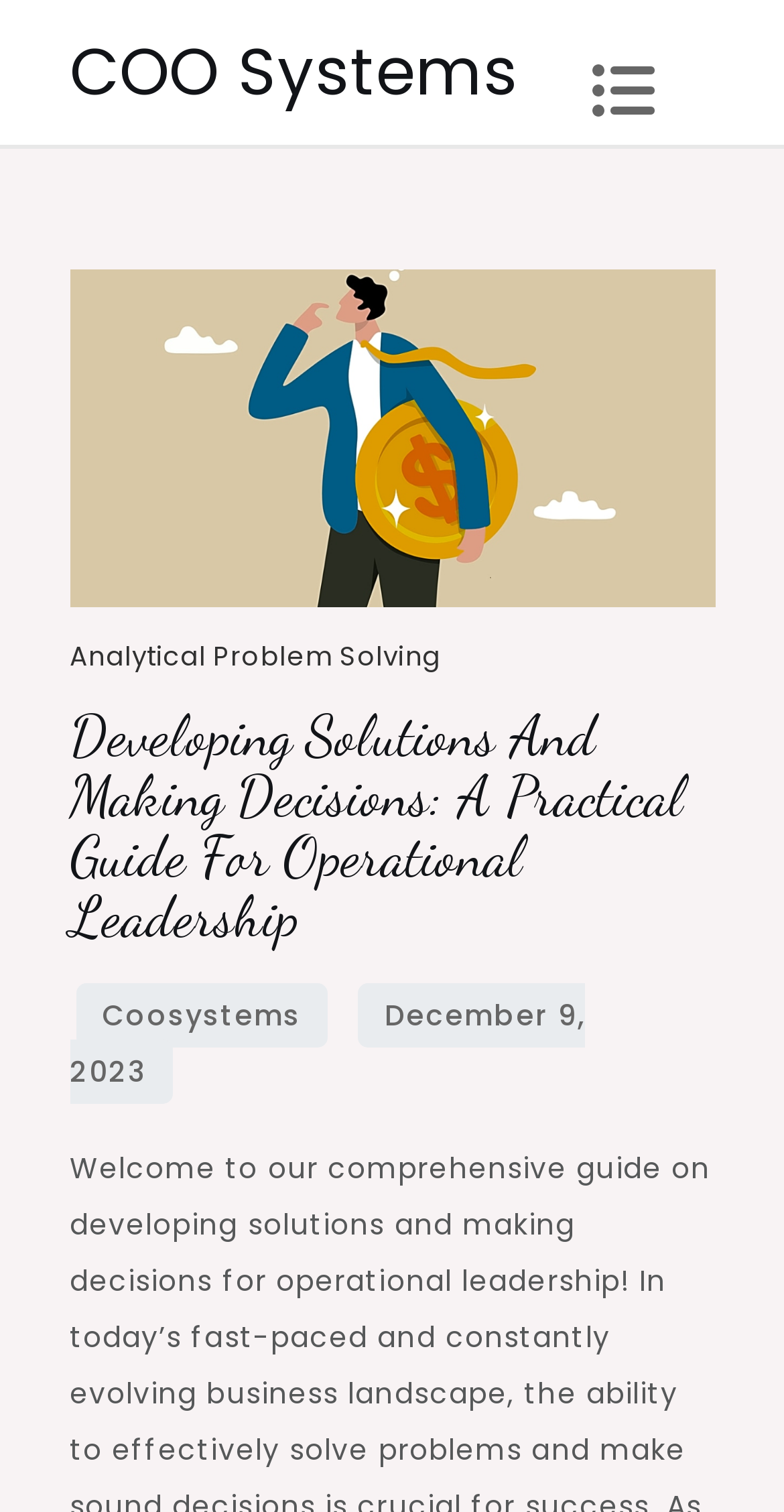Extract the primary header of the webpage and generate its text.

Developing Solutions And Making Decisions: A Practical Guide For Operational Leadership